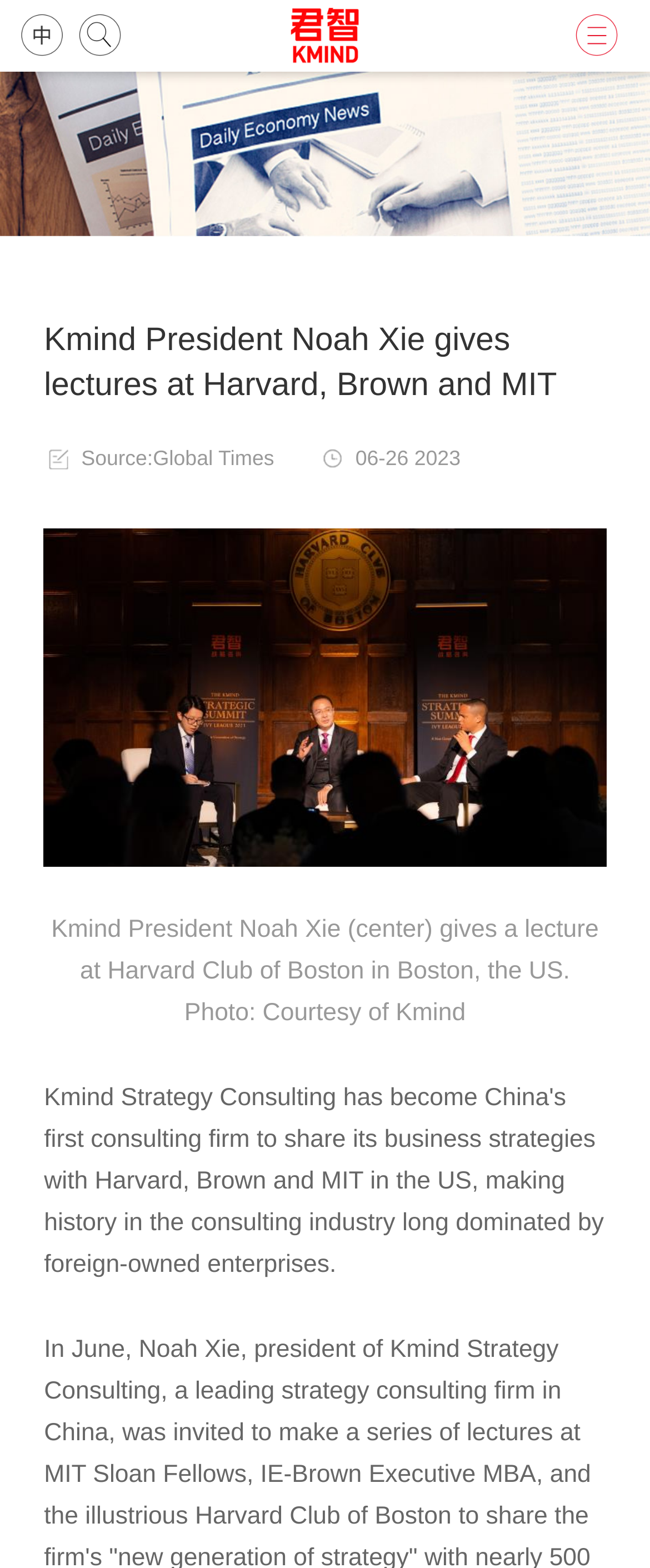Provide an in-depth description of the elements and layout of the webpage.

The webpage appears to be an article or news page about Kmind President Noah Xie giving lectures at prestigious universities. At the top of the page, there is a prominent link to "Kmind" that spans the entire width of the page. Below this link, there is an image with the text "Media Coverage" written on it, which takes up the full width of the page.

The main content of the page is a heading that reads "Kmind President Noah Xie gives lectures at Harvard, Brown and MIT", which is centered on the page. Below this heading, there are two lines of text: "Source:Global Times" and "06-26 2023", which are positioned side by side.

Further down the page, there is a large block of text that describes a photo, which is not visible in the accessibility tree. The text reads "Kmind President Noah Xie (center) gives a lecture at Harvard Club of Boston in Boston, the US. Photo: Courtesy of Kmind". This text is positioned below the heading and the two lines of text.

There are also three links on the page, two of which are positioned at the top left and top right corners of the page, respectively, and one that is positioned at the bottom right corner of the page.